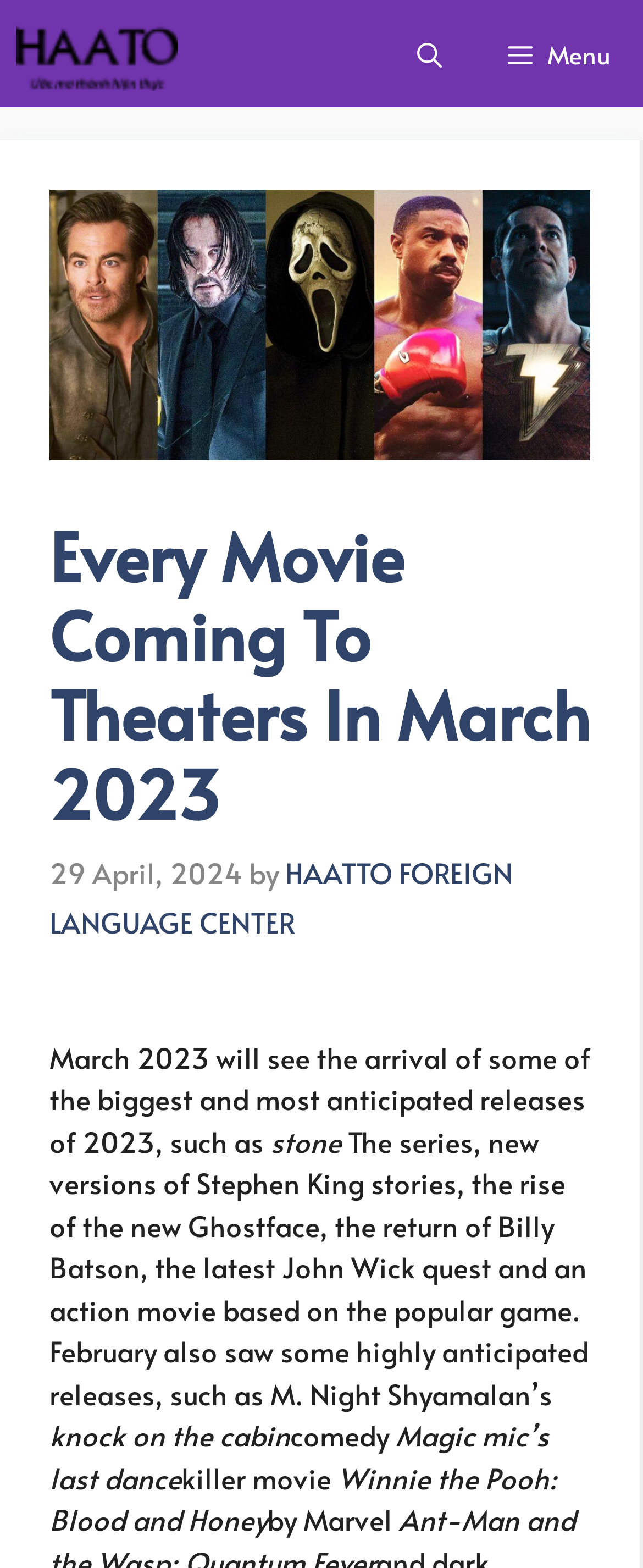Is the movie 'Winnie the Pooh: Blood and Honey' related to Marvel?
Can you provide a detailed and comprehensive answer to the question?

I determined the answer by looking at the text, which mentions 'by Marvel' separately from 'Winnie the Pooh: Blood and Honey', indicating that they are not related.